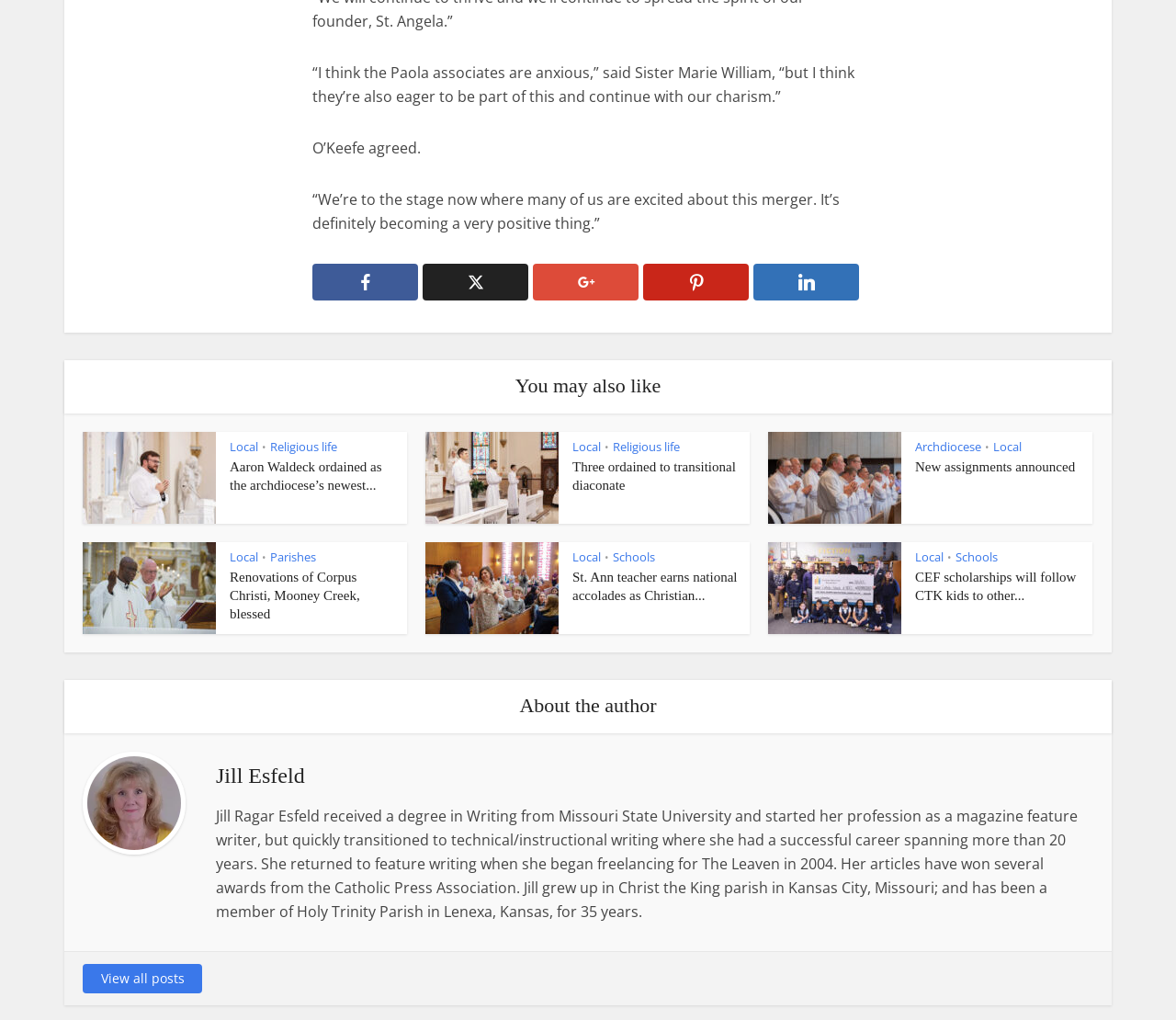Determine the bounding box coordinates for the UI element with the following description: "View all posts". The coordinates should be four float numbers between 0 and 1, represented as [left, top, right, bottom].

[0.07, 0.945, 0.172, 0.974]